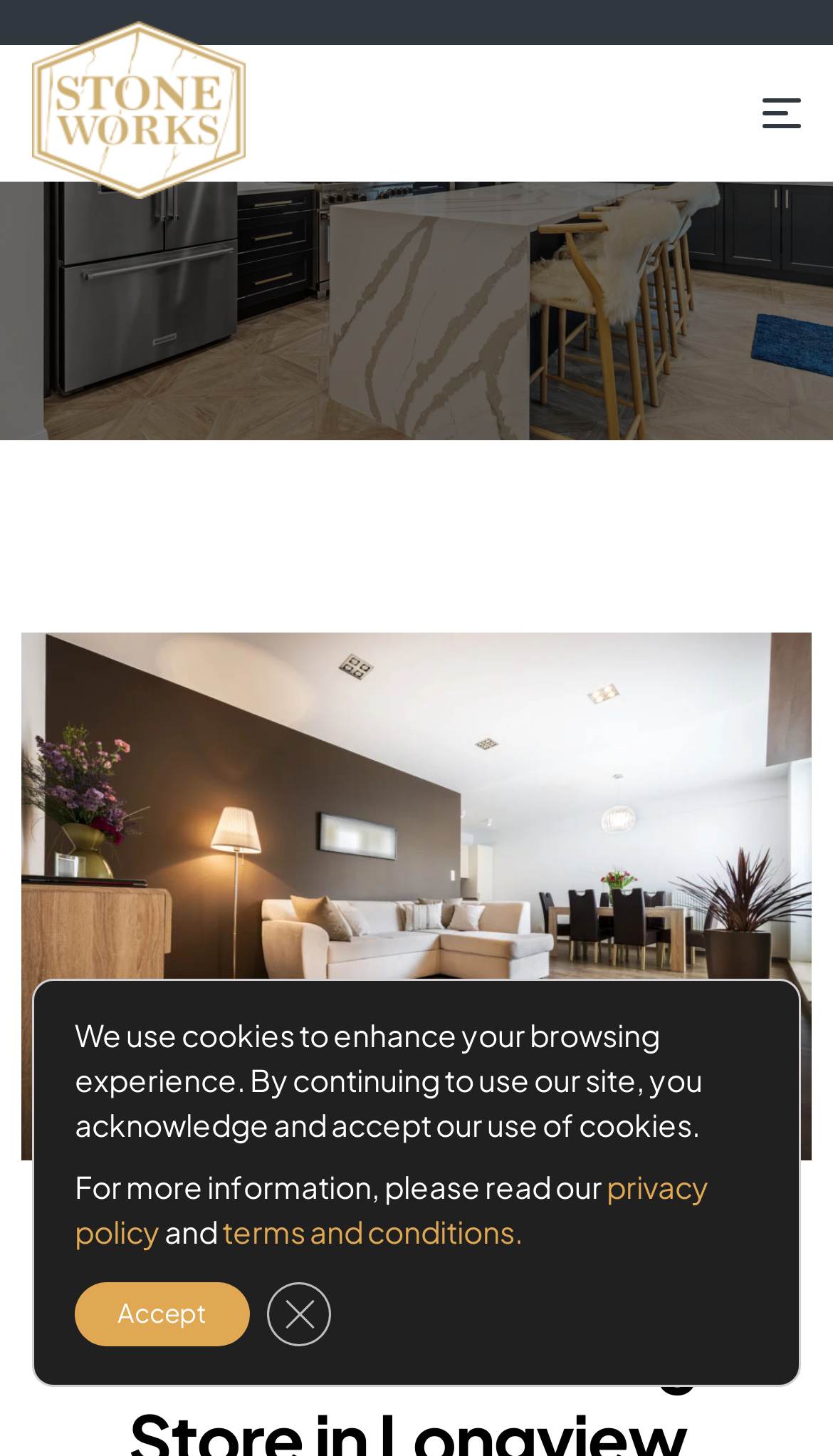What is the text above the image?
Provide a detailed answer to the question using information from the image.

The text above the image is 'THE BENEFITS AND OPTIONS', which is a StaticText element with a bounding box of [0.156, 0.871, 0.844, 0.898]. This text is likely a heading or title related to the image below it.